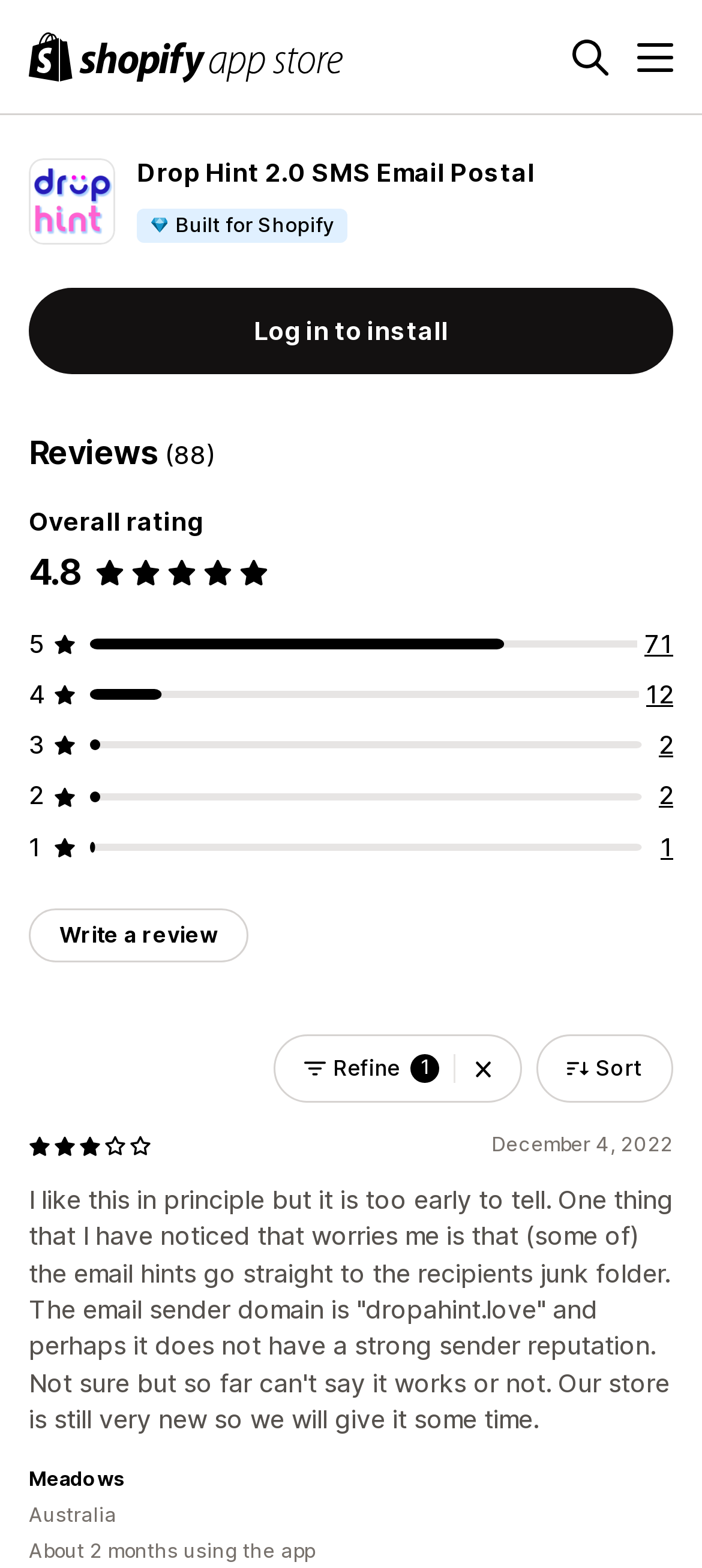What is the button text to write a new review?
Use the image to give a comprehensive and detailed response to the question.

I found the button text by looking at the review section, where there is a button that says 'Write a review'.